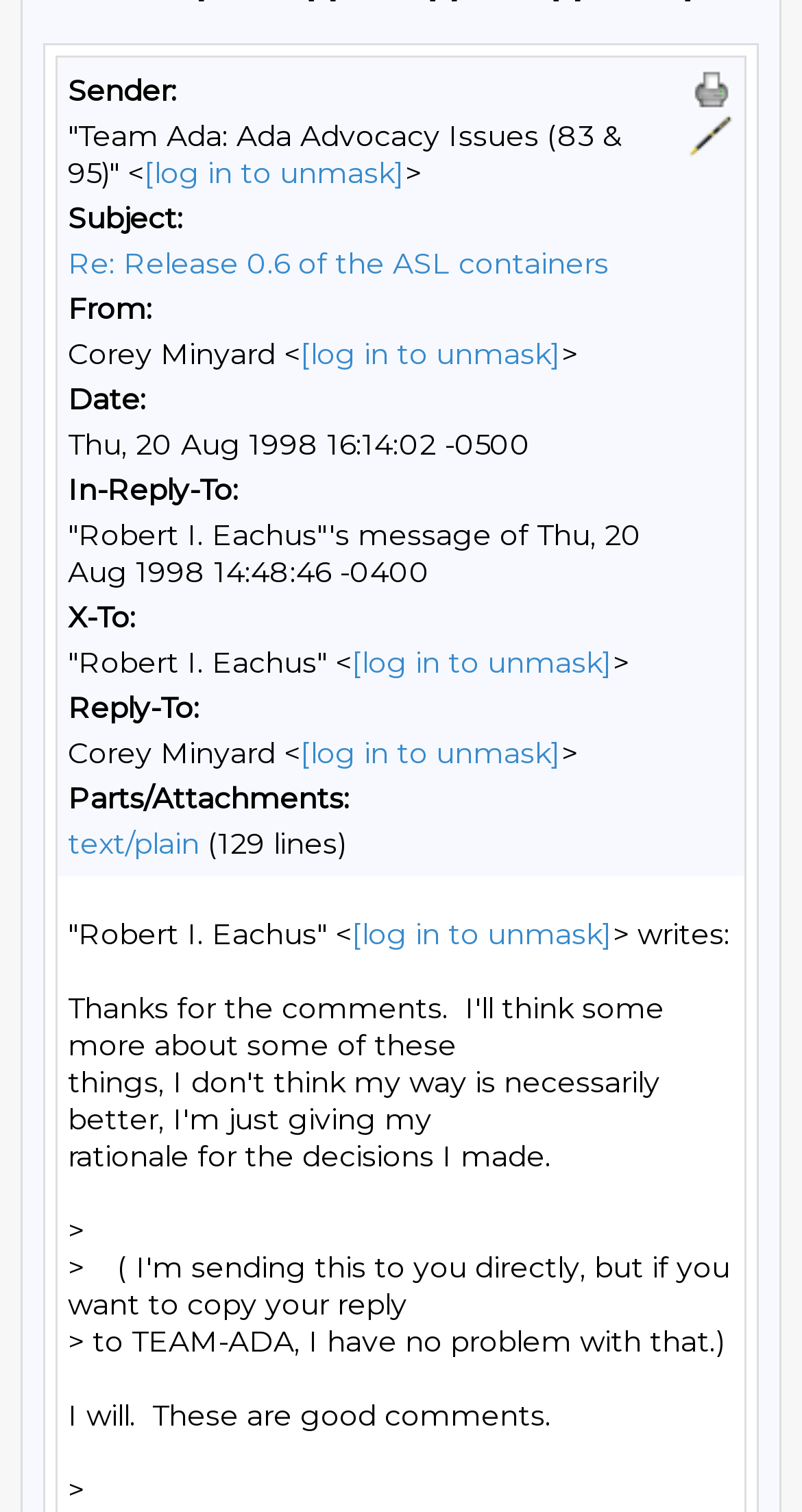Identify and provide the bounding box for the element described by: "[log in to unmask]".

[0.438, 0.605, 0.764, 0.63]